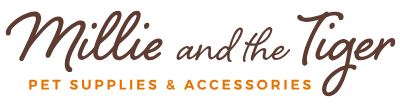Respond to the question below with a single word or phrase: Is the color palette of the logo warm and inviting?

Yes